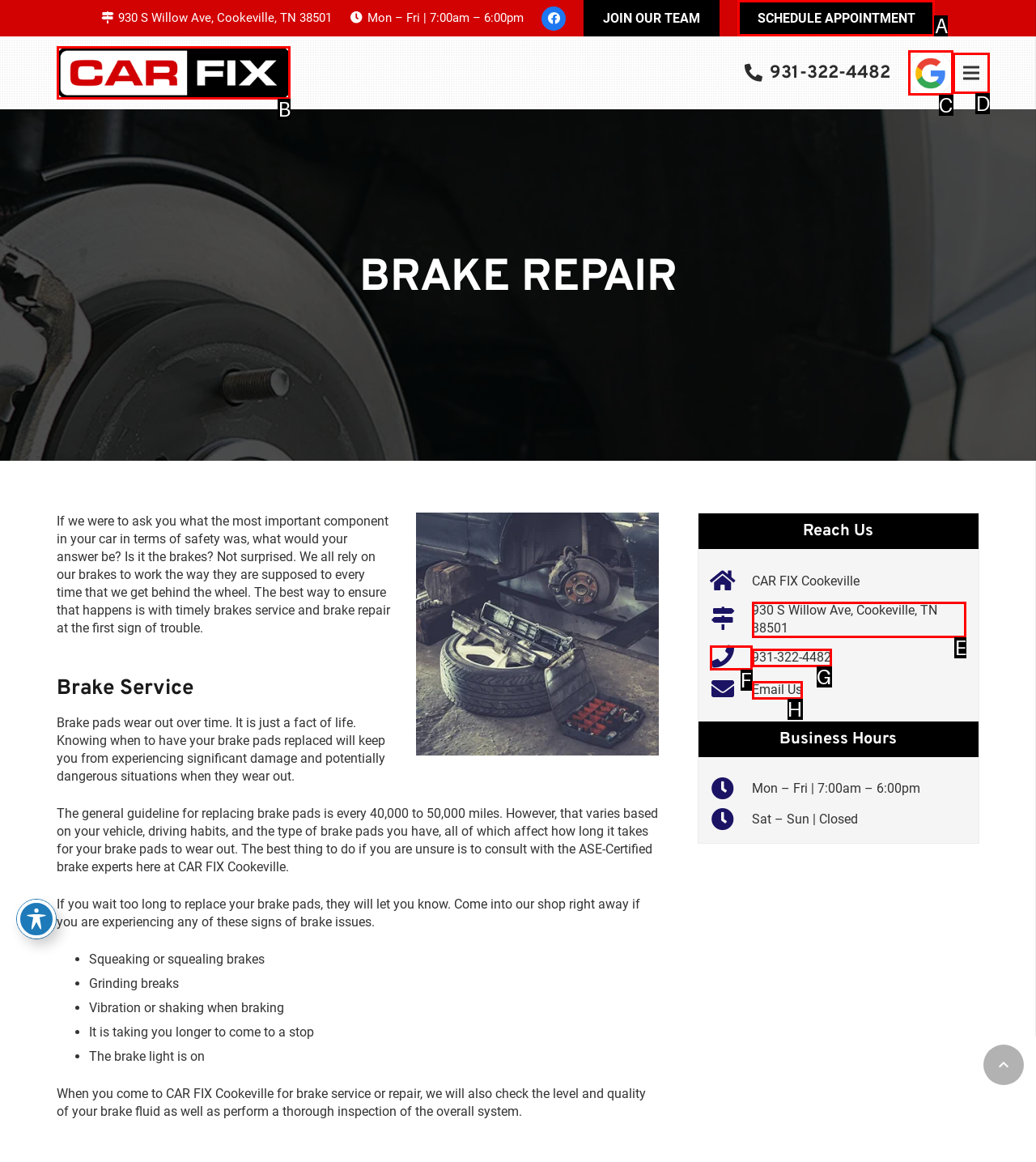Select the appropriate HTML element to click on to finish the task: Click the SCHEDULE APPOINTMENT link.
Answer with the letter corresponding to the selected option.

A